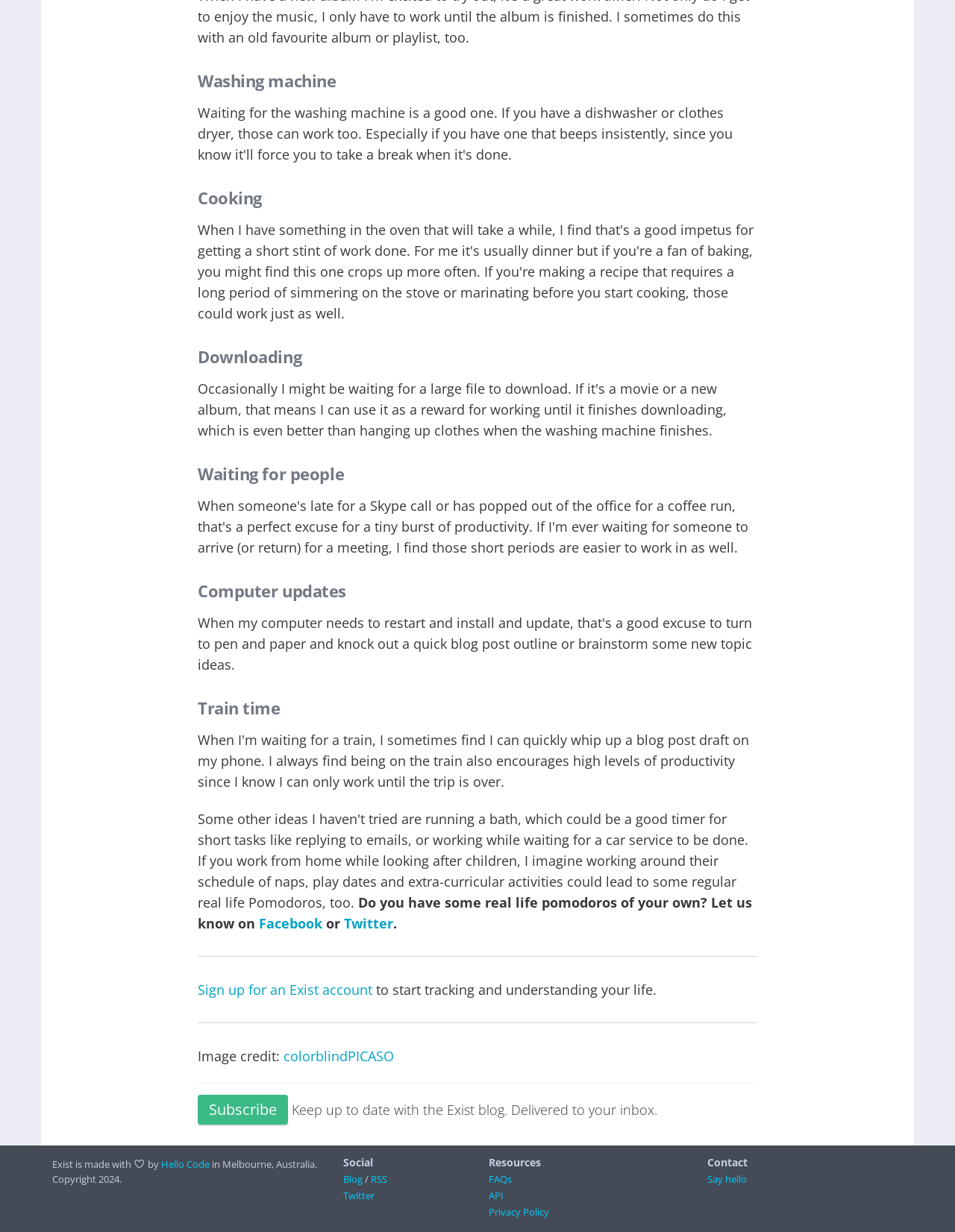Based on the element description: "Hello Code", identify the UI element and provide its bounding box coordinates. Use four float numbers between 0 and 1, [left, top, right, bottom].

[0.169, 0.939, 0.22, 0.95]